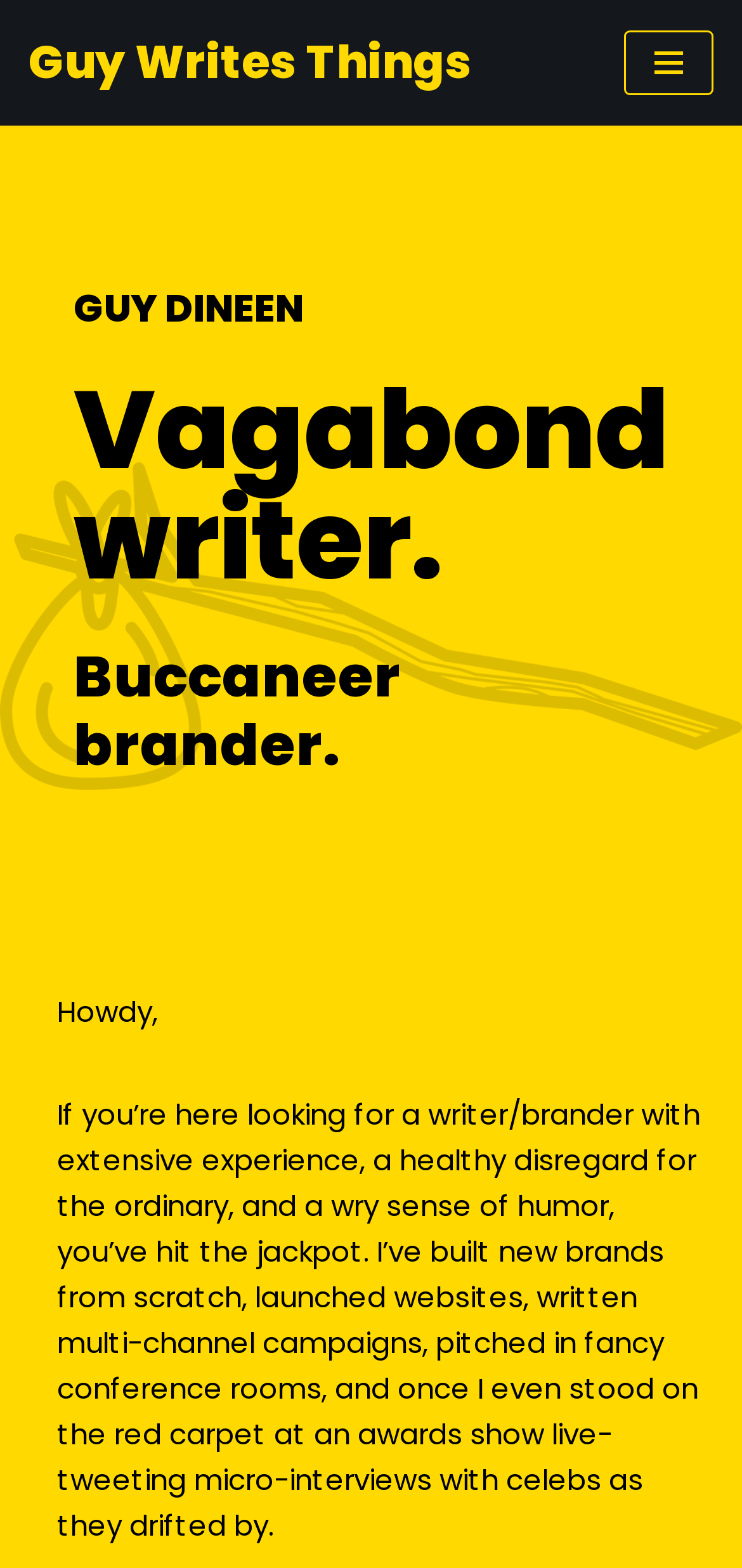Describe all significant elements and features of the webpage.

The webpage is a personal website for a writer and brander, Guy Dineen. At the top left, there is a link to "Skip to content". Next to it, on the top center, is a link to "Guy Writes Things", which is the title of the website. On the top right, there is a button for the navigation menu. 

When you click on the navigation menu button, a dropdown menu appears with three headings. The first heading is "GUY DINEEN", which is the author's name. Below it are two more headings, "Vagabond writer." and "Buccaneer brander.", which are the author's professional titles. 

Below the navigation menu, there is a brief introduction to the author. It starts with a casual greeting, "Howdy," followed by a paragraph that describes the author's experience and skills as a writer and brander. The text mentions that the author has built new brands, launched websites, written campaigns, and even live-tweeted at an awards show.